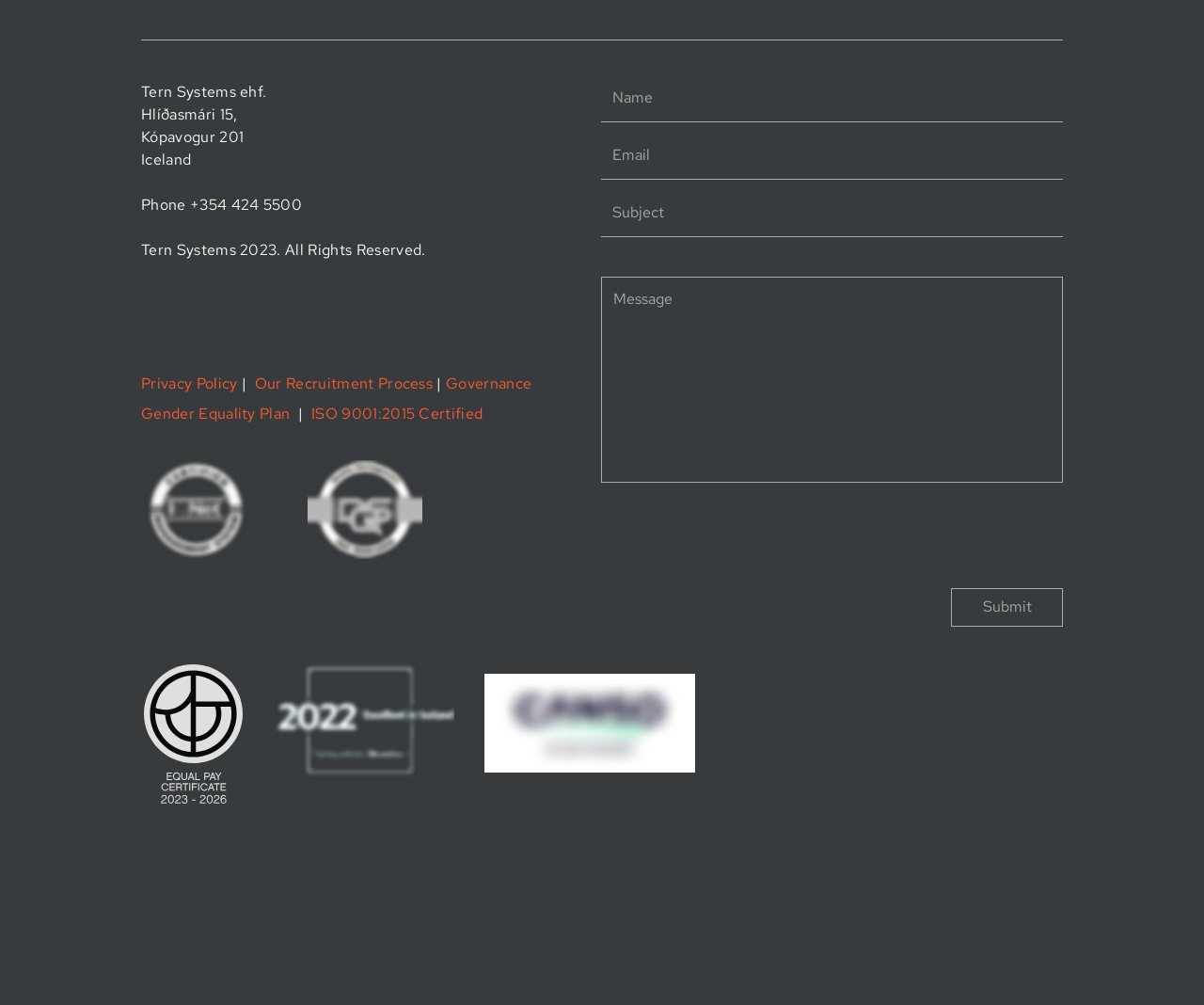Give a one-word or phrase response to the following question: What is the phone number?

+354 424 5500